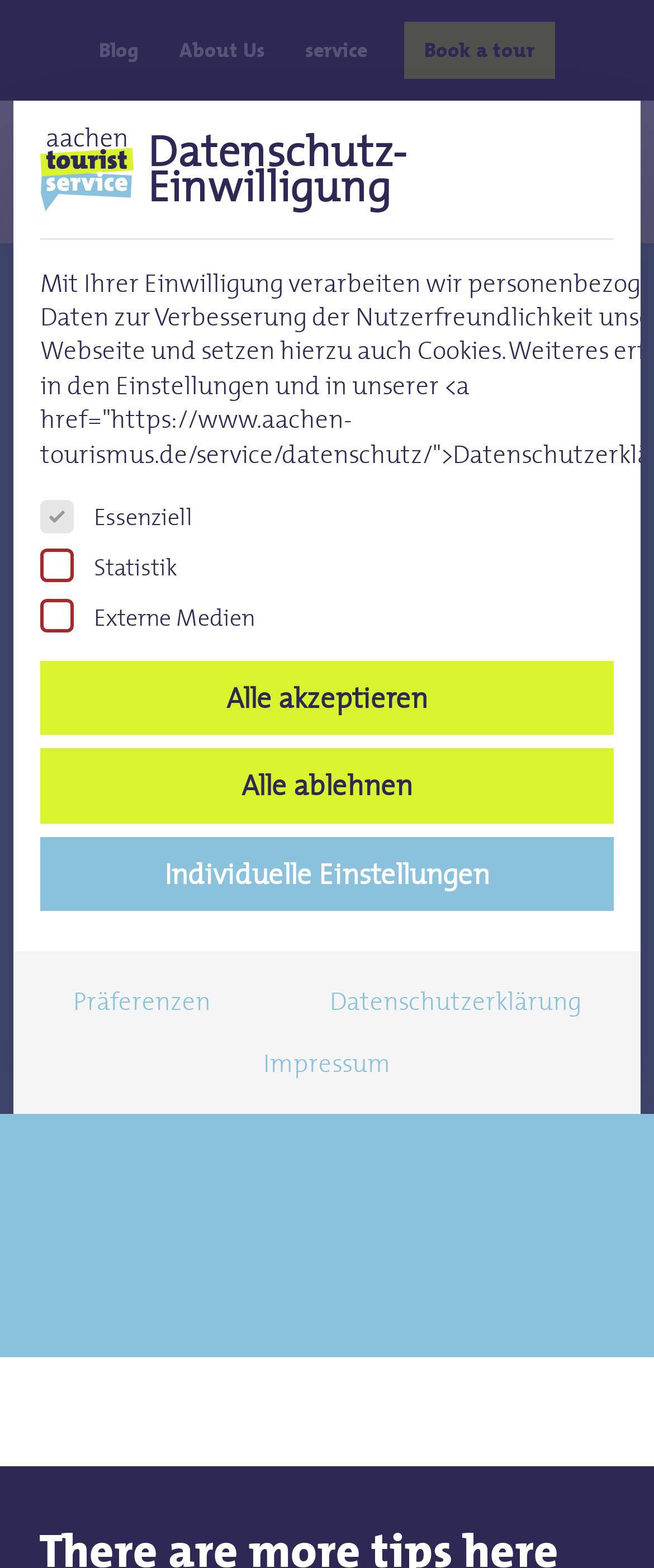Please identify the coordinates of the bounding box for the clickable region that will accomplish this instruction: "View the post of ashughes".

None